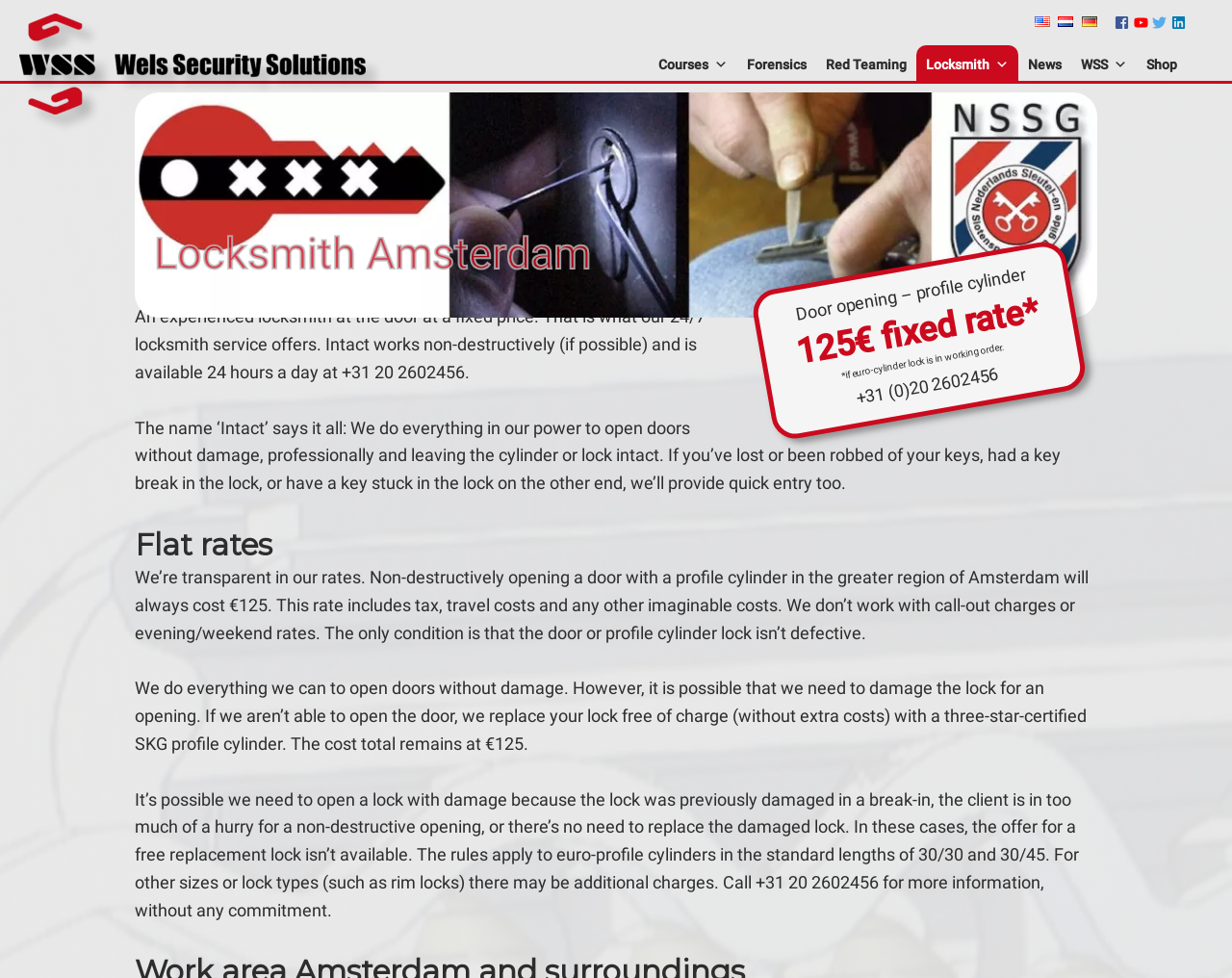Can you determine the bounding box coordinates of the area that needs to be clicked to fulfill the following instruction: "Follow the 'facebook-square' social media link"?

[0.905, 0.016, 0.92, 0.031]